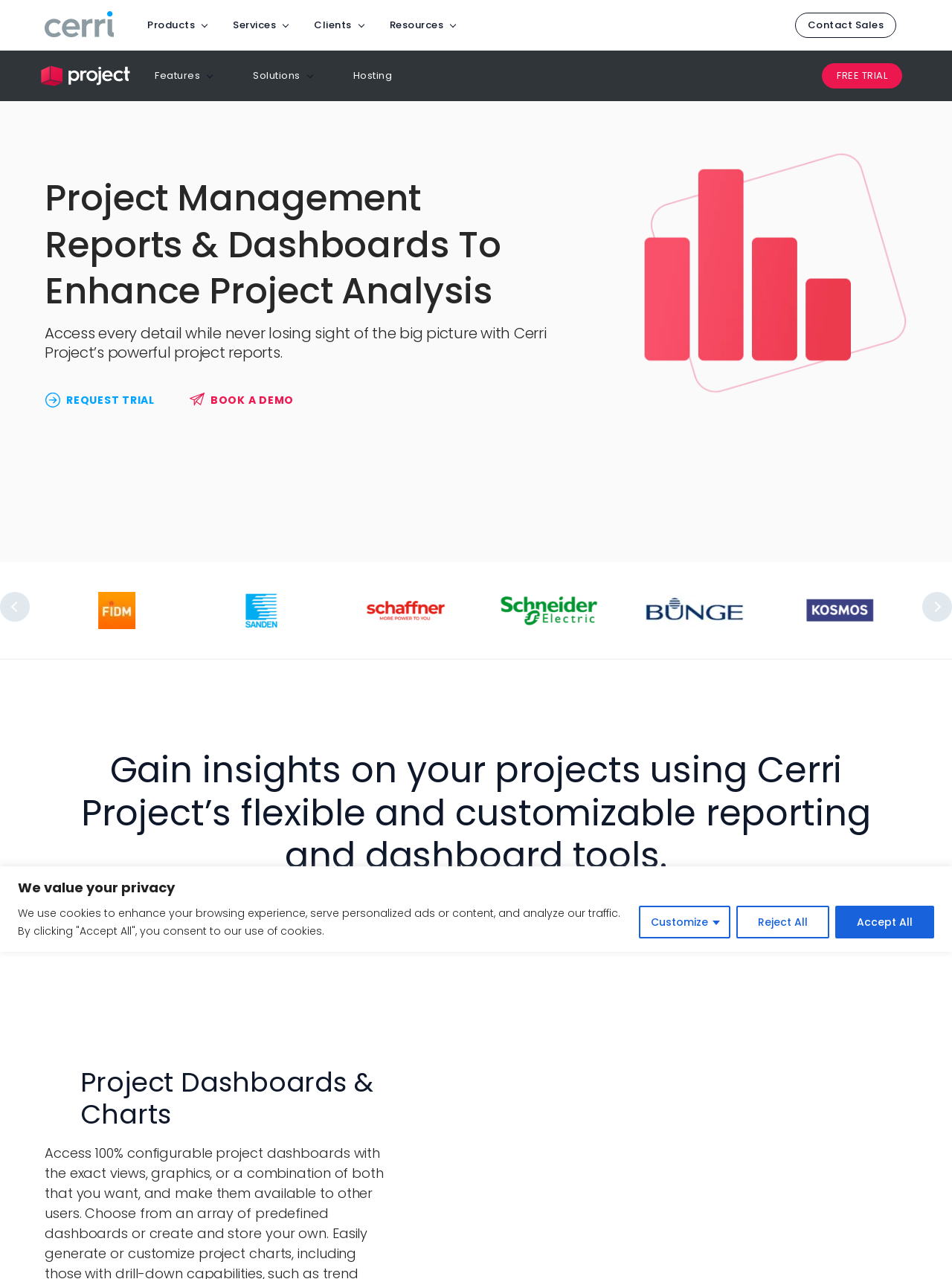How many links are there in the top navigation menu?
Using the information from the image, give a concise answer in one word or a short phrase.

7